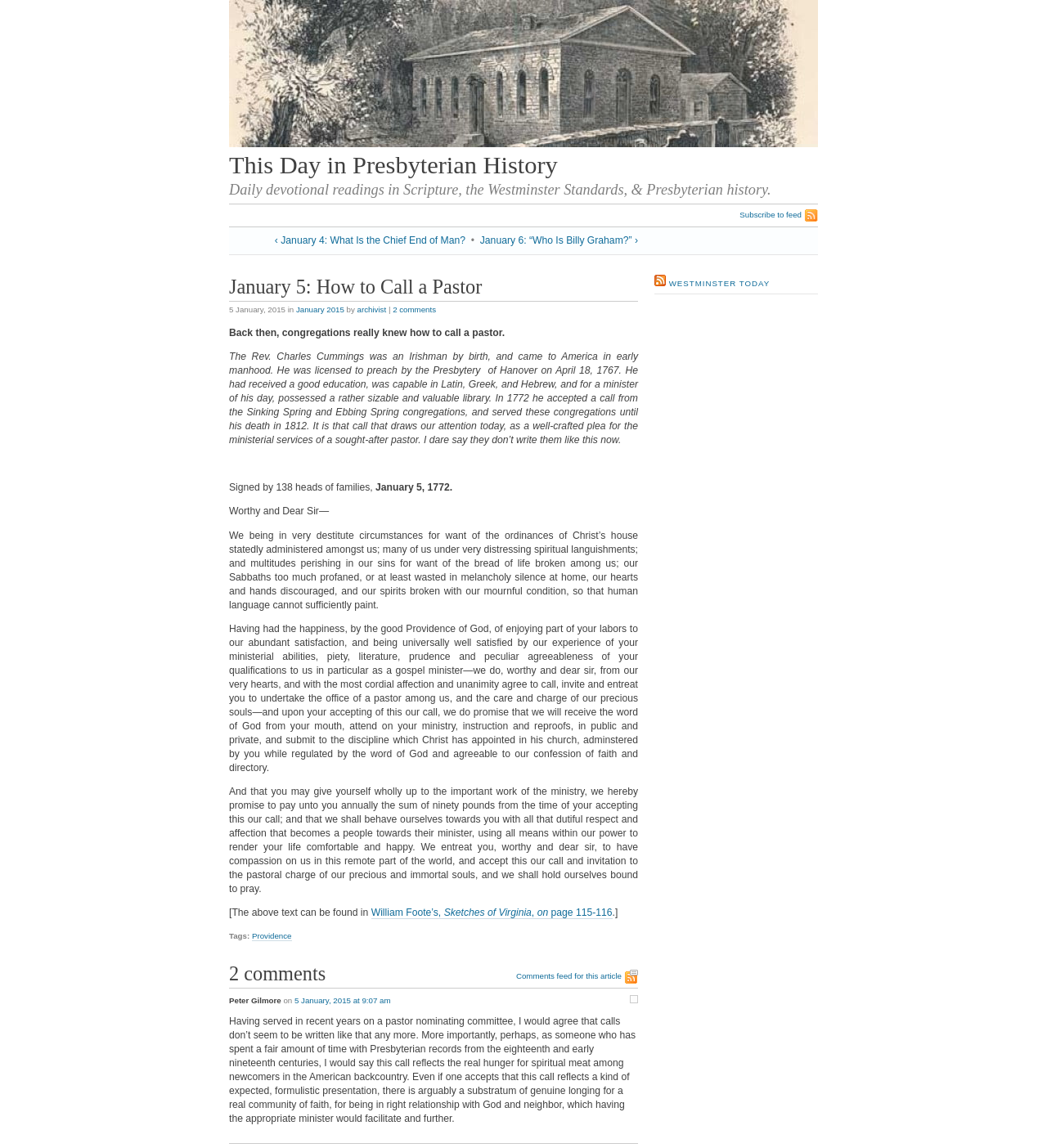Please specify the bounding box coordinates of the region to click in order to perform the following instruction: "Click the 'Phono-graphix' link".

None